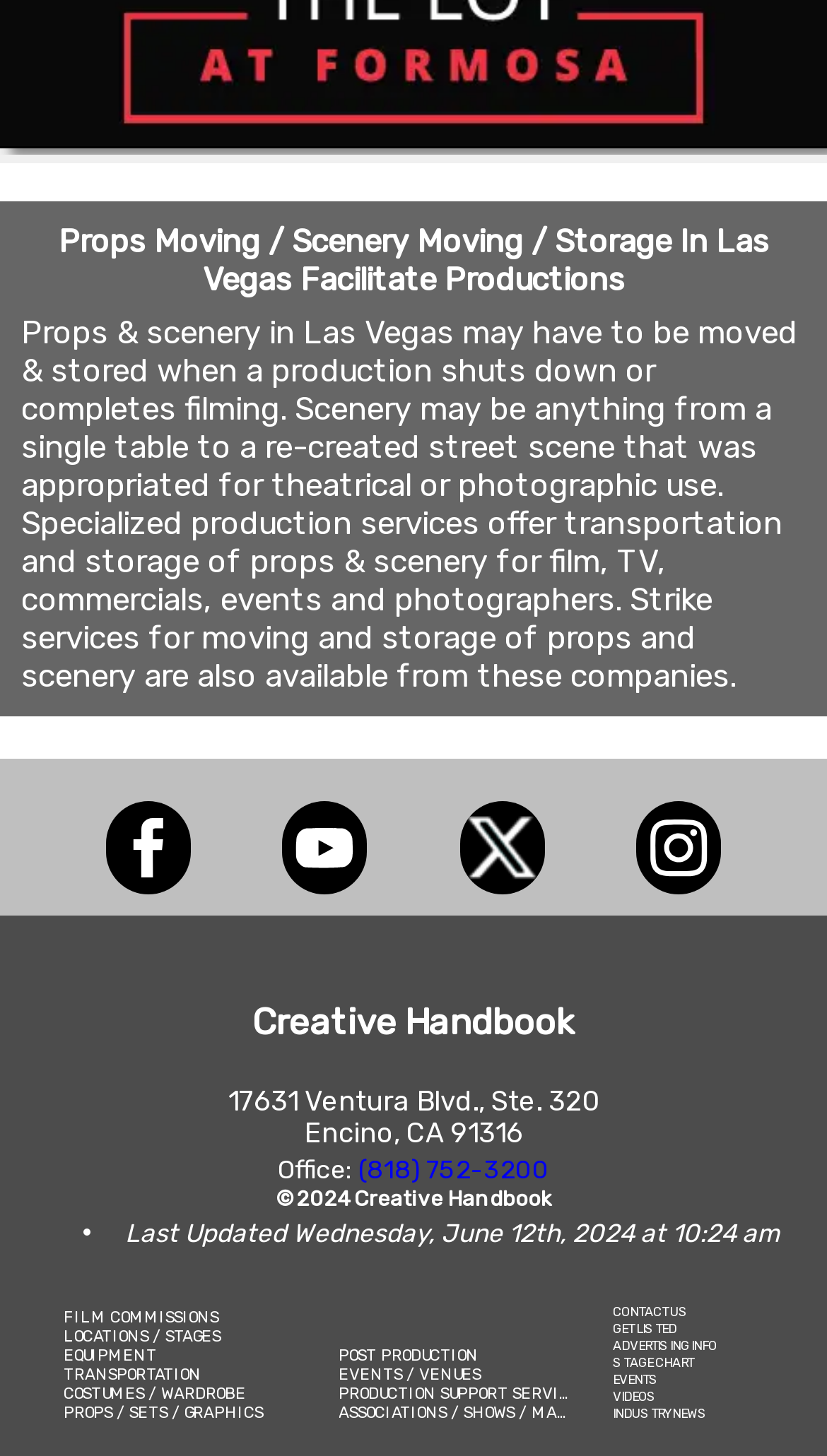What is the address of the office?
Provide a short answer using one word or a brief phrase based on the image.

17631 Ventura Blvd., Ste. 320, Encino, CA 91316